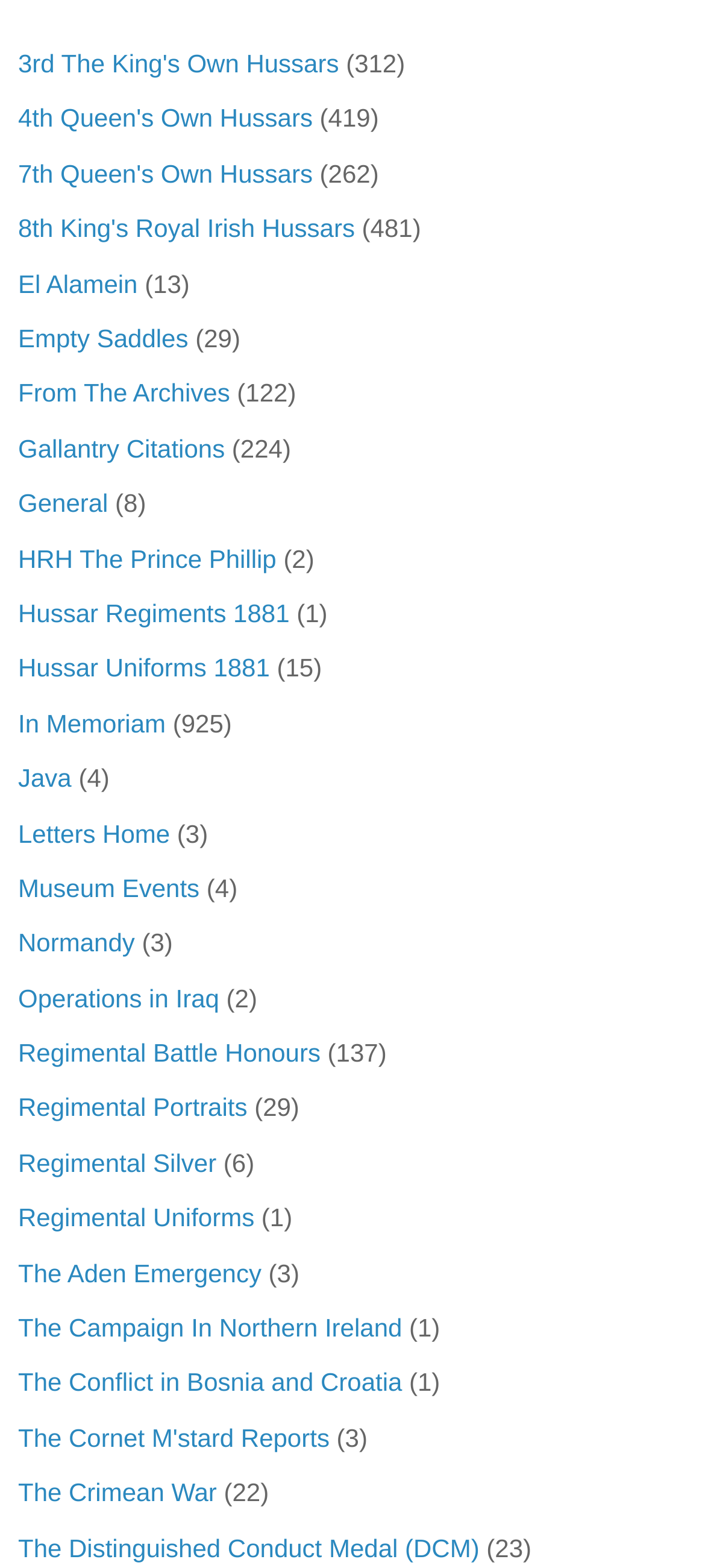Bounding box coordinates are specified in the format (top-left x, top-left y, bottom-right x, bottom-right y). All values are floating point numbers bounded between 0 and 1. Please provide the bounding box coordinate of the region this sentence describes: The Cornet M'stard Reports

[0.026, 0.907, 0.467, 0.926]